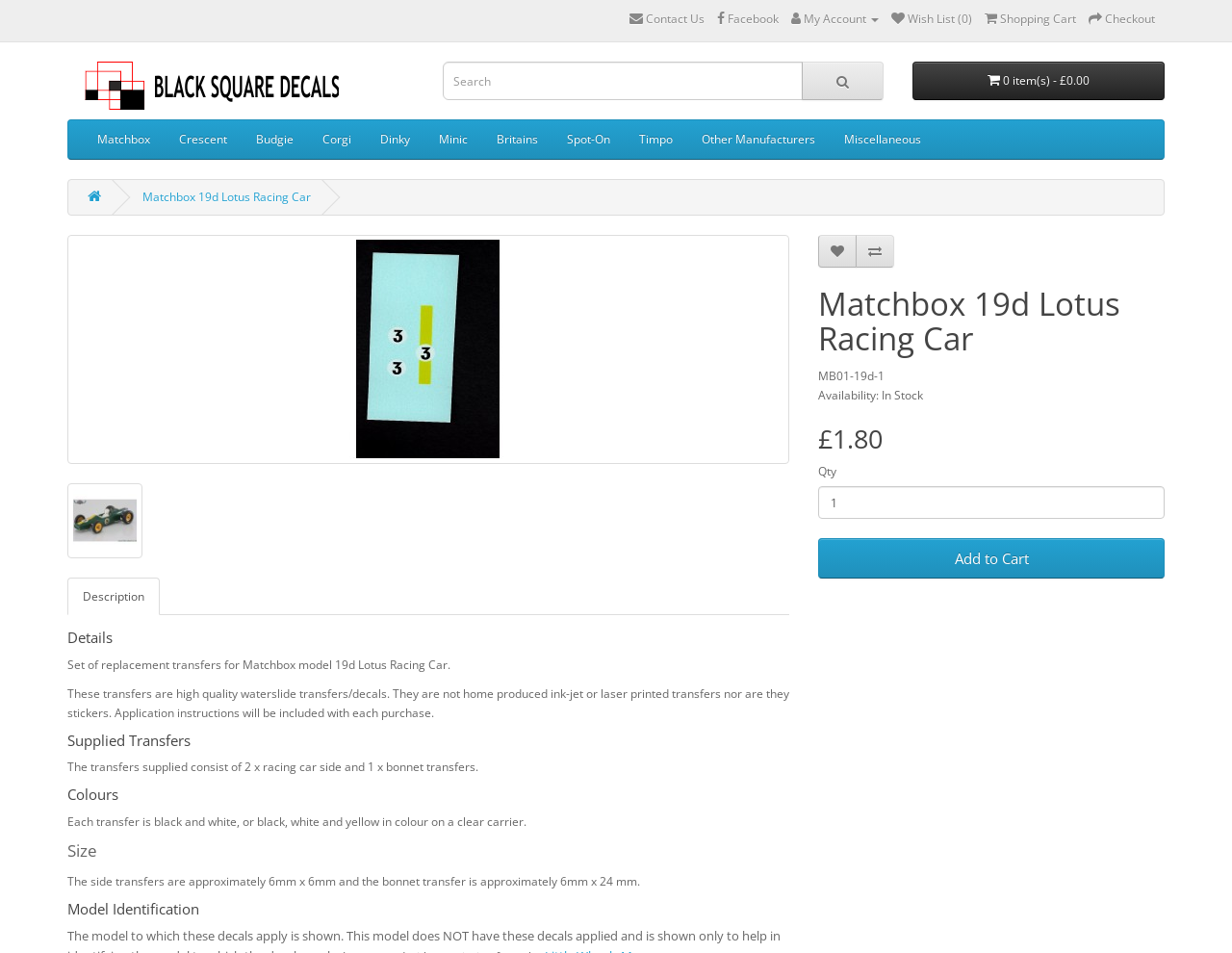Please determine the bounding box coordinates of the element's region to click for the following instruction: "Check Facebook page".

[0.591, 0.011, 0.632, 0.028]